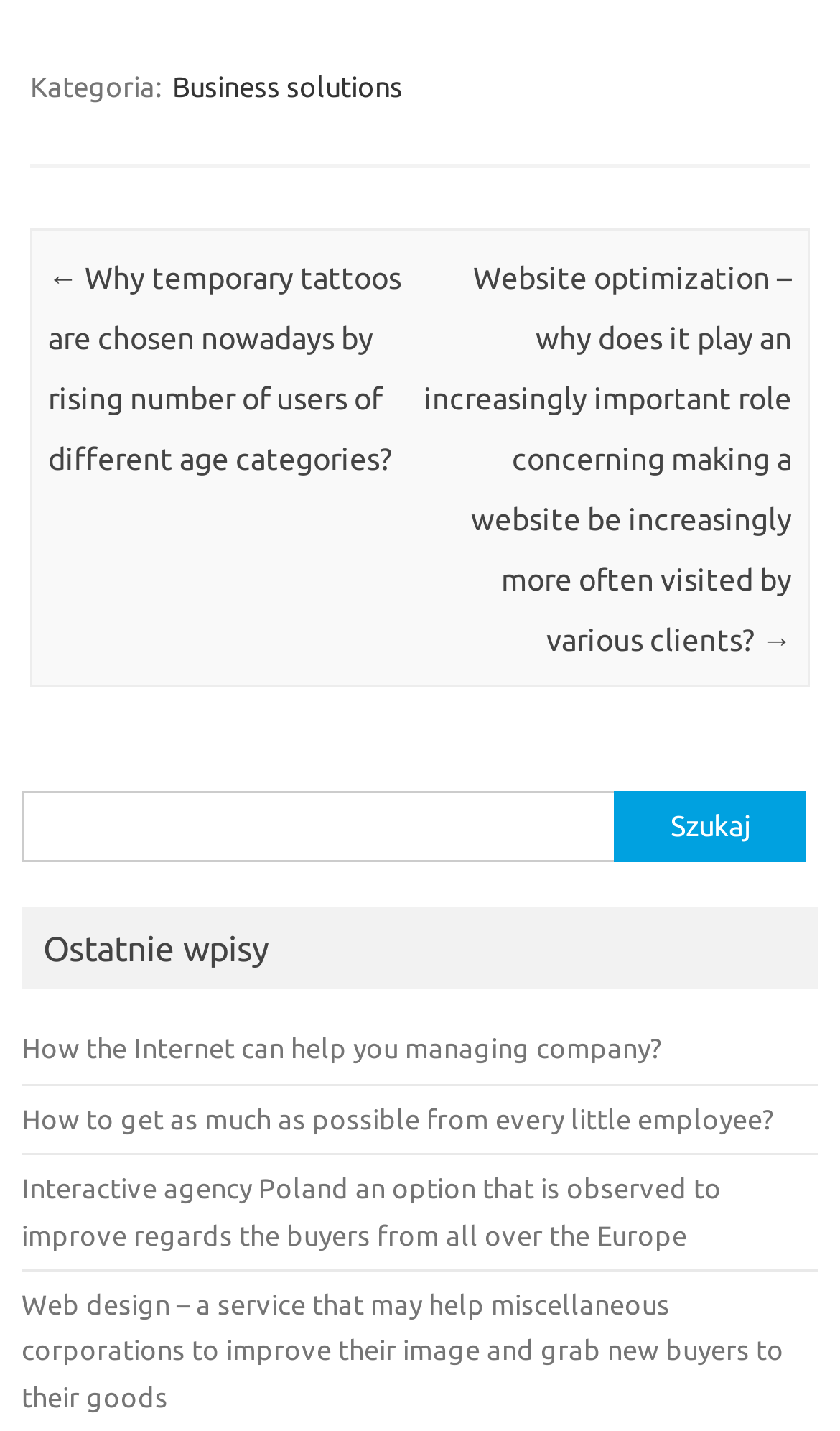What is the title of the latest article?
Give a detailed and exhaustive answer to the question.

The webpage does not explicitly display the title of the latest article. Although there are several links to articles, none of them are marked as the latest article.